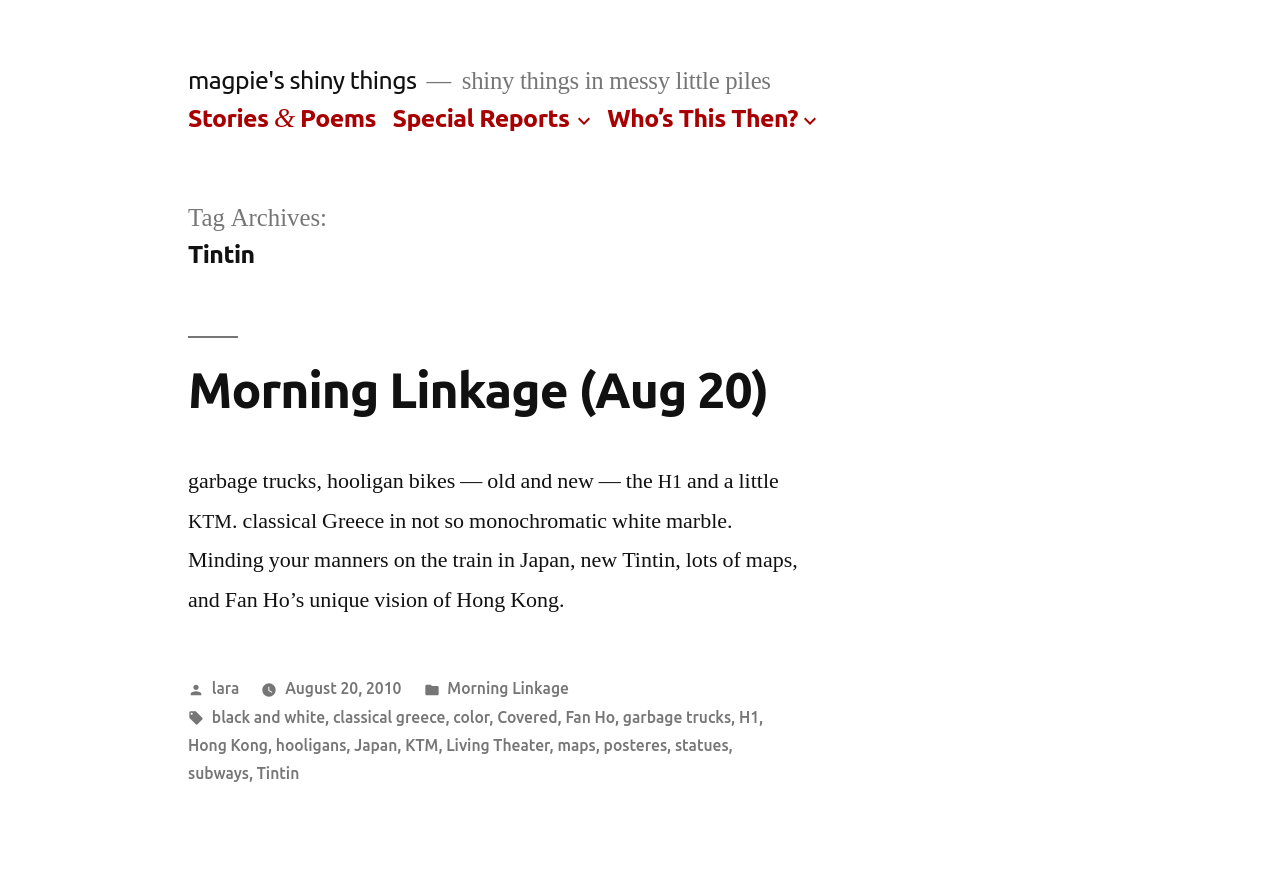Given the element description black and white, specify the bounding box coordinates of the corresponding UI element in the format (top-left x, top-left y, bottom-right x, bottom-right y). All values must be between 0 and 1.

[0.165, 0.796, 0.254, 0.816]